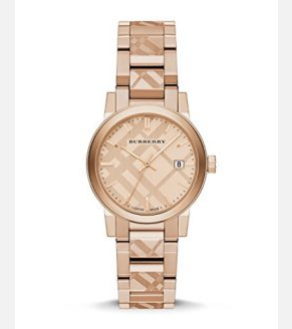What is the purpose of the date function? Based on the screenshot, please respond with a single word or phrase.

Functionality